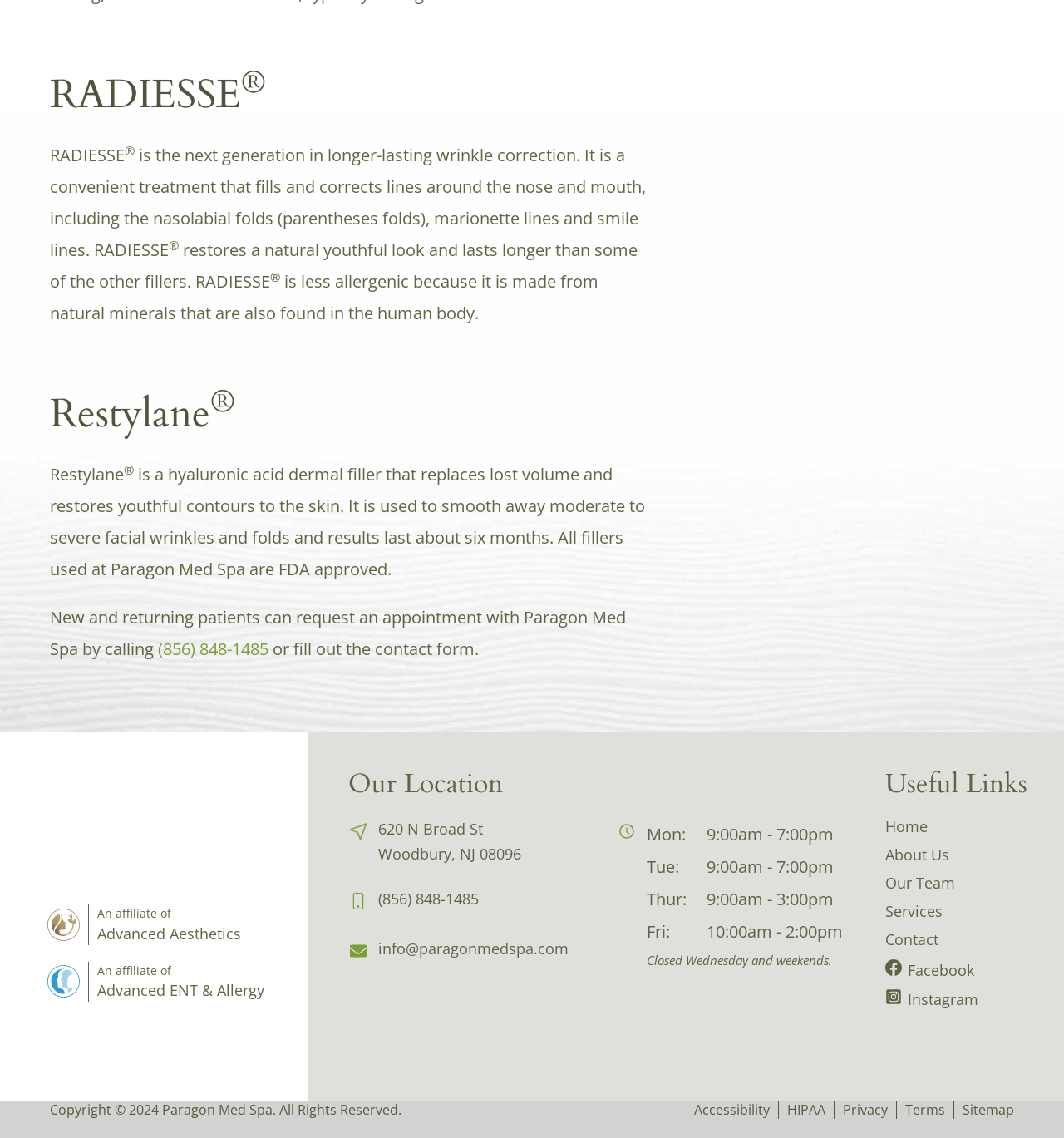Locate the bounding box coordinates of the segment that needs to be clicked to meet this instruction: "Click the 'RADIESSE' heading".

[0.047, 0.061, 0.609, 0.105]